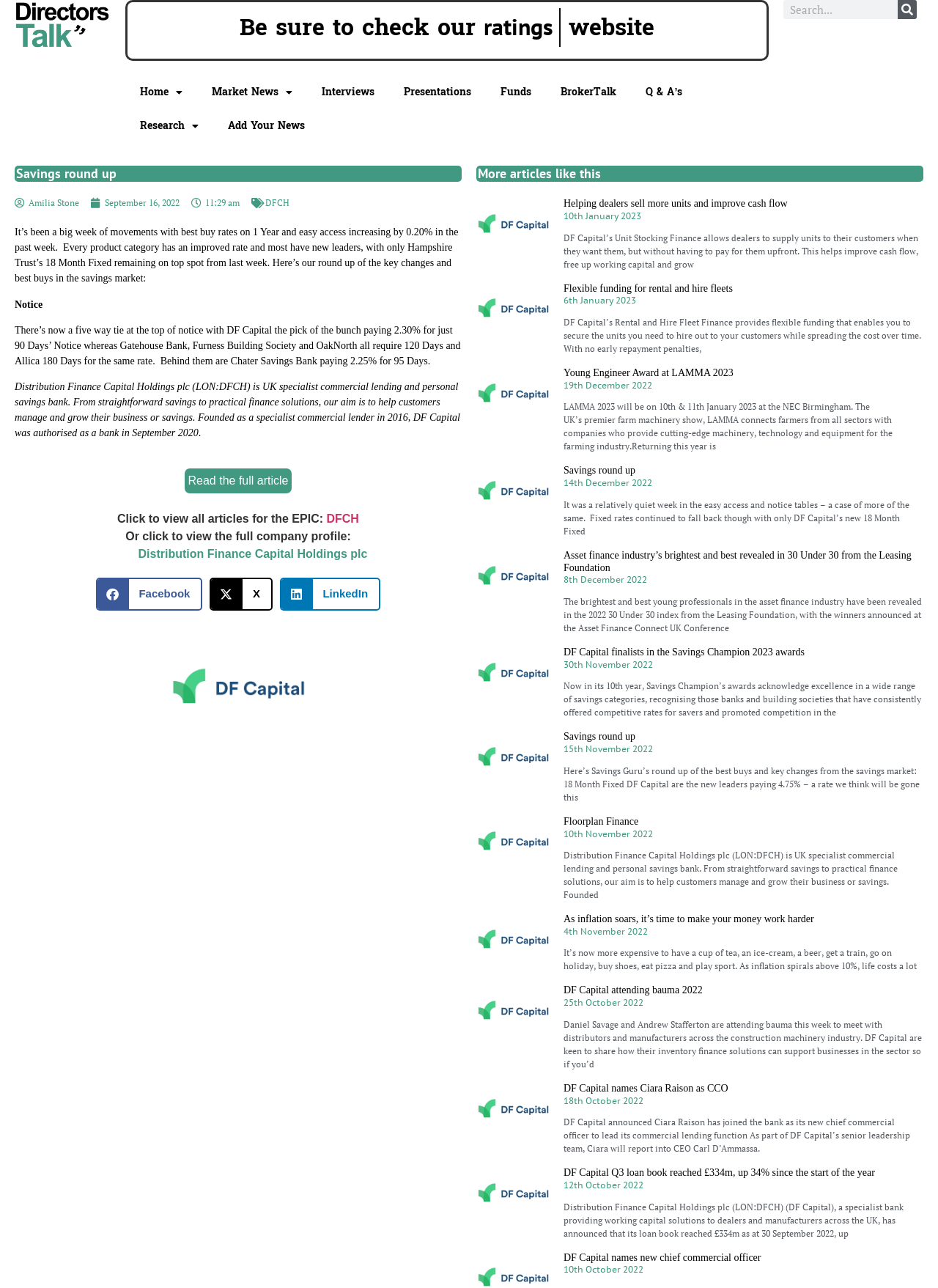What is the rate mentioned in the article for 90 Days' Notice?
Using the information presented in the image, please offer a detailed response to the question.

I found the answer by reading the article and finding the sentence 'There’s now a five way tie at the top of notice with DF Capital the pick of the bunch paying 2.30% for just 90 Days’ Notice', indicating that the rate for 90 Days' Notice is 2.30%.